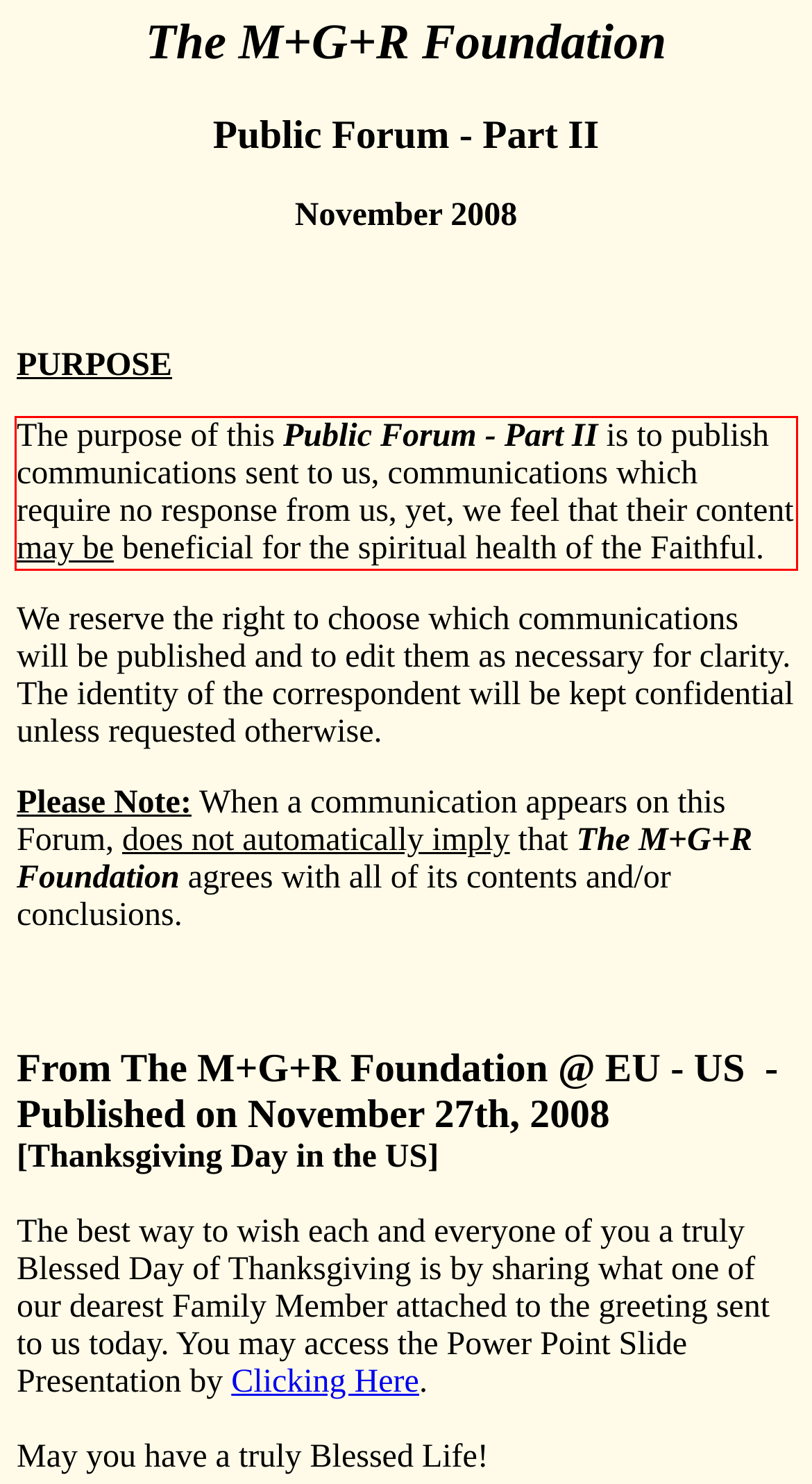Please analyze the provided webpage screenshot and perform OCR to extract the text content from the red rectangle bounding box.

The purpose of this Public Forum - Part II is to publish communications sent to us, communications which require no response from us, yet, we feel that their content may be beneficial for the spiritual health of the Faithful.